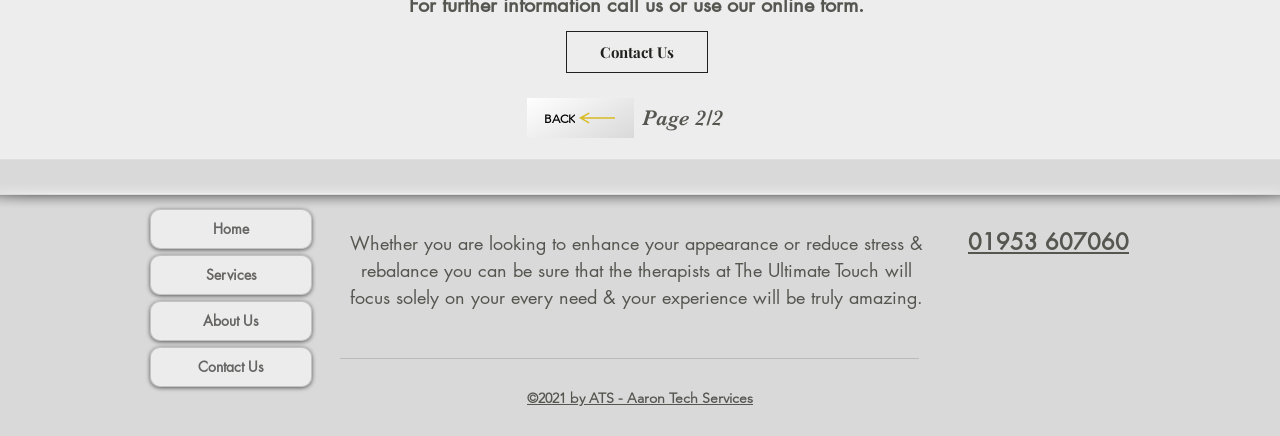Please identify the bounding box coordinates of the element's region that needs to be clicked to fulfill the following instruction: "Go back". The bounding box coordinates should consist of four float numbers between 0 and 1, i.e., [left, top, right, bottom].

[0.412, 0.225, 0.495, 0.317]